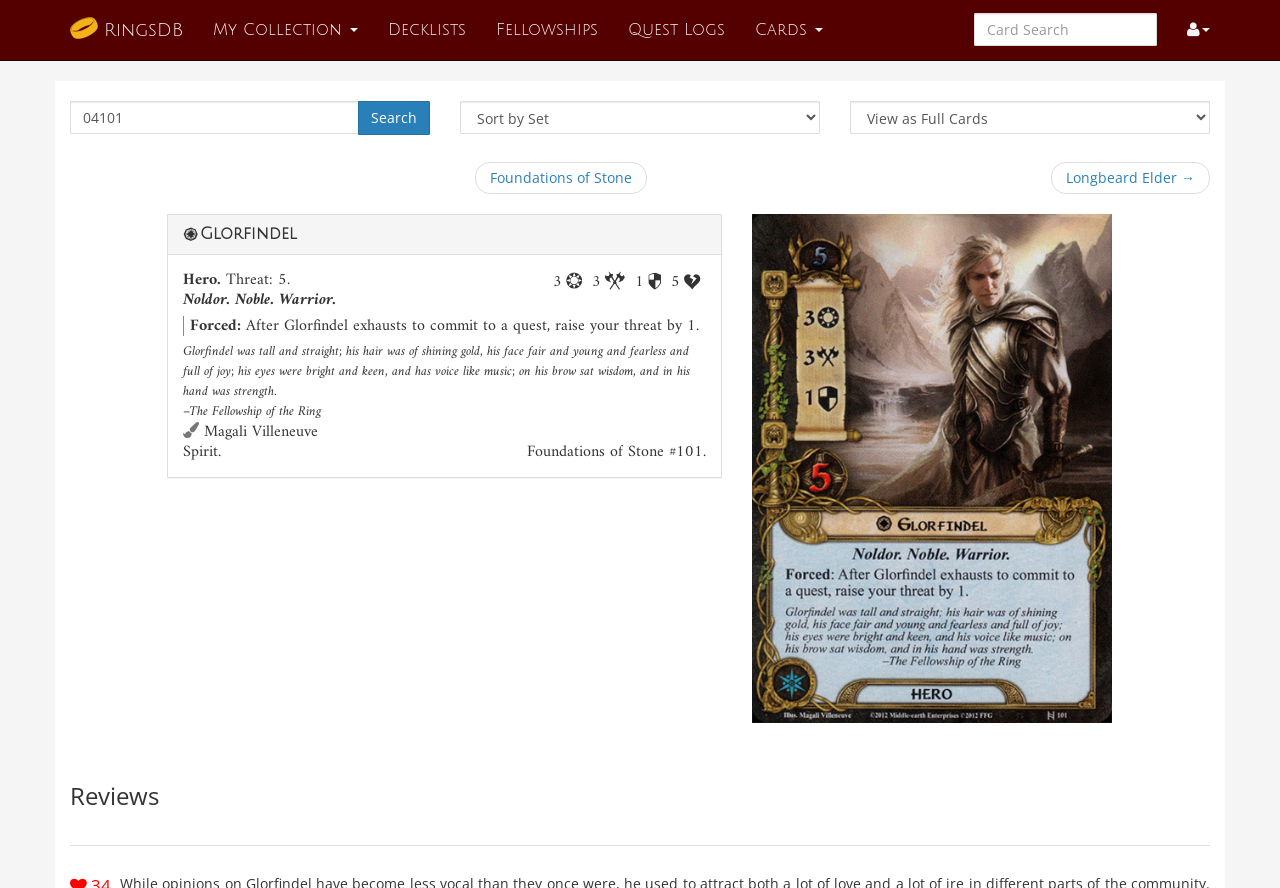Explain in detail what is displayed on the webpage.

The webpage is about Glorfindel, a character from the Lord of the Rings series. At the top, there is a navigation bar with several links, including "RingsDB", "My Collection", "Decklists", "Fellowships", "Quest Logs", and "Cards". On the right side of the navigation bar, there is a search box and a button to trigger the search.

Below the navigation bar, there is a table with a search box and a button. The table also contains a dropdown menu with two options. 

The main content of the page is about Glorfindel's character profile. There is a heading with the character's name, followed by a brief description of the character, including their threat level, willpower, and other attributes. 

There are several paragraphs of text that provide more information about Glorfindel, including their abilities, traits, and background. The text is accompanied by an image of the character, which is located on the right side of the page.

At the bottom of the page, there is a section with additional information, including the character's artist and the set they belong to. There is also a link to reviews of the character.